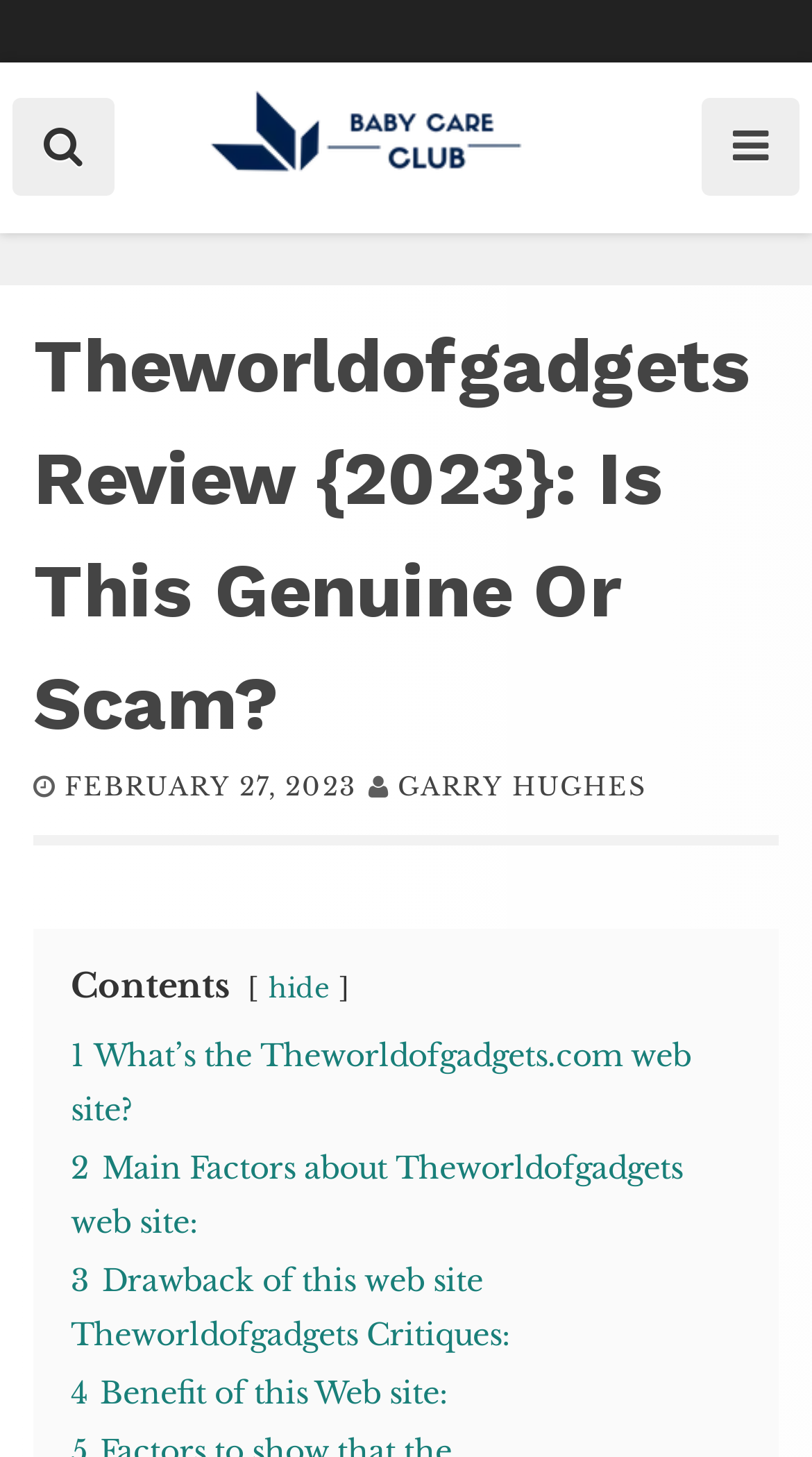Refer to the image and provide an in-depth answer to the question:
How many main factors are mentioned about the Theworldofgadgets website?

The webpage lists several points about the Theworldofgadgets website, including 'What’s the Theworldofgadgets.com web site?', '2 Main Factors about Theworldofgadgets web site:', and others. The second point specifically mentions '2 Main Factors', implying that there are two main factors mentioned about the website.